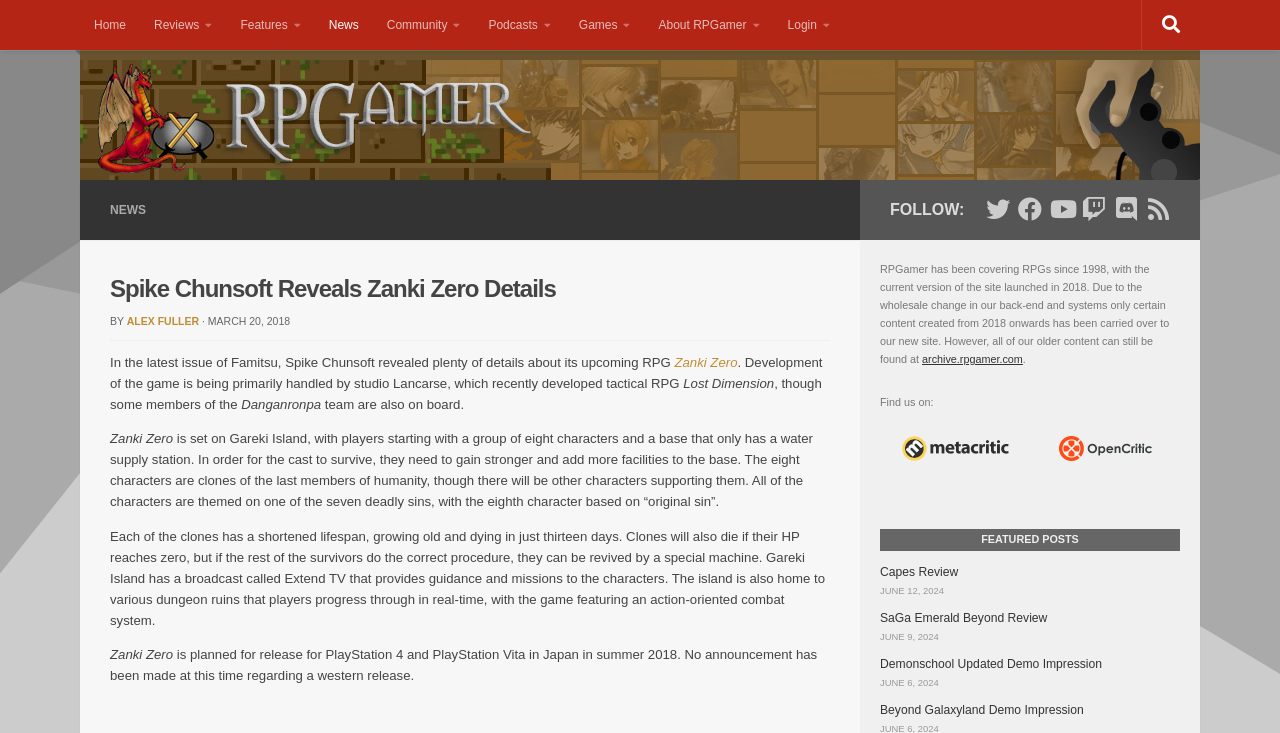Find the bounding box coordinates of the clickable area that will achieve the following instruction: "Read the article about Zanki Zero".

[0.086, 0.37, 0.648, 0.975]